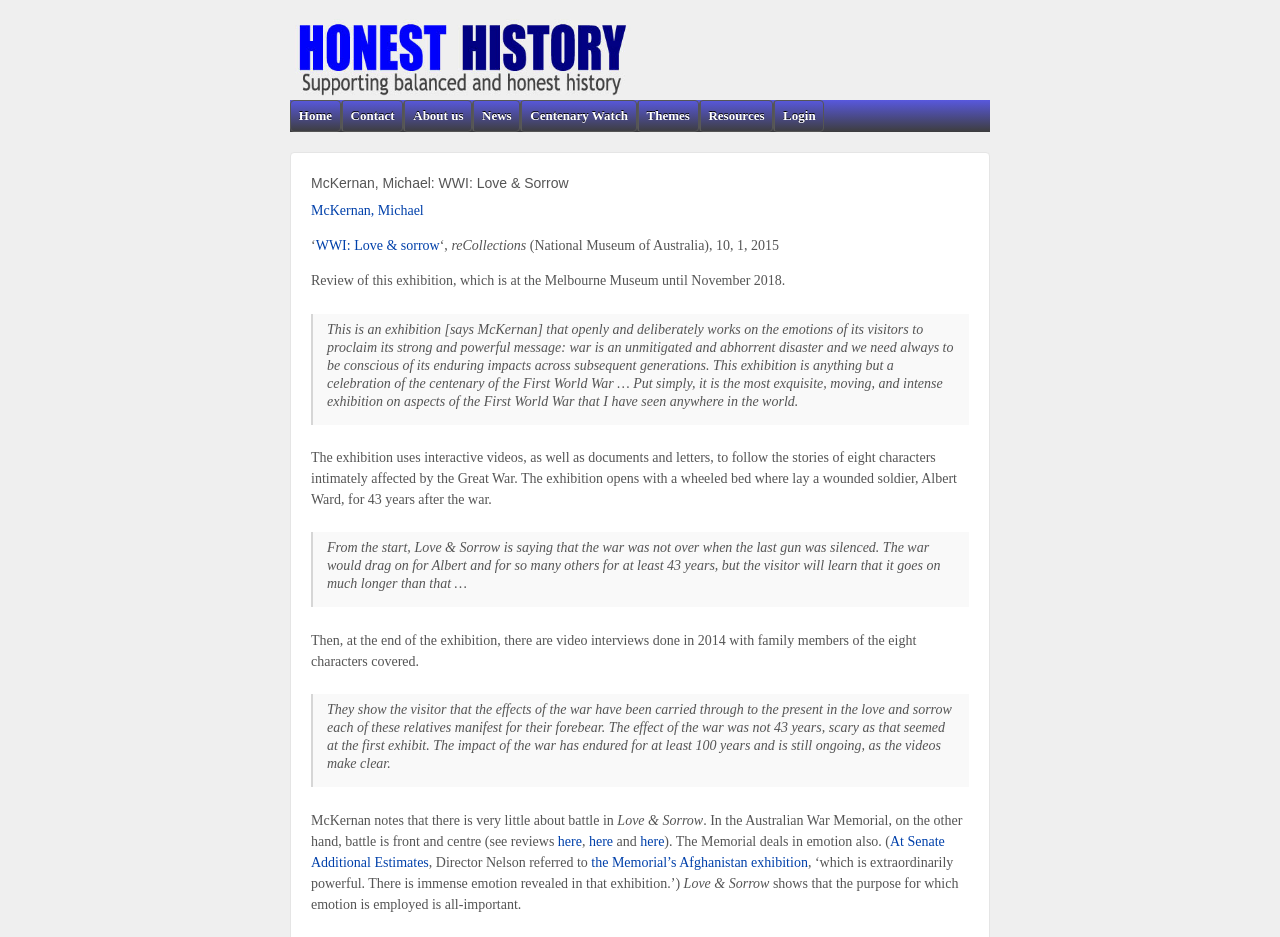What is the name of the author of the review?
Refer to the image and provide a concise answer in one word or phrase.

McKernan, Michael